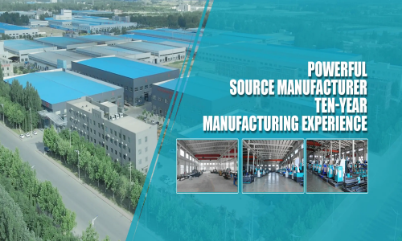Provide a comprehensive description of the image.

An aerial view of a large manufacturing facility showcases its impressive infrastructure, characterized by expansive buildings with blue roofs and well-organized grounds. The image is accompanied by prominent text stating "POWERFUL SOURCE MANUFACTURER" and "TEN-YEAR MANUFACTURING EXPERIENCE," highlighting the company's established expertise in production. Additionally, three inset images provide a closer look at the manufacturing environment, emphasizing the scale and advanced machinery used within the facility. This visual representation conveys both the capabilities and the professionalism of the manufacturer, offering a glimpse into their operational strengths.